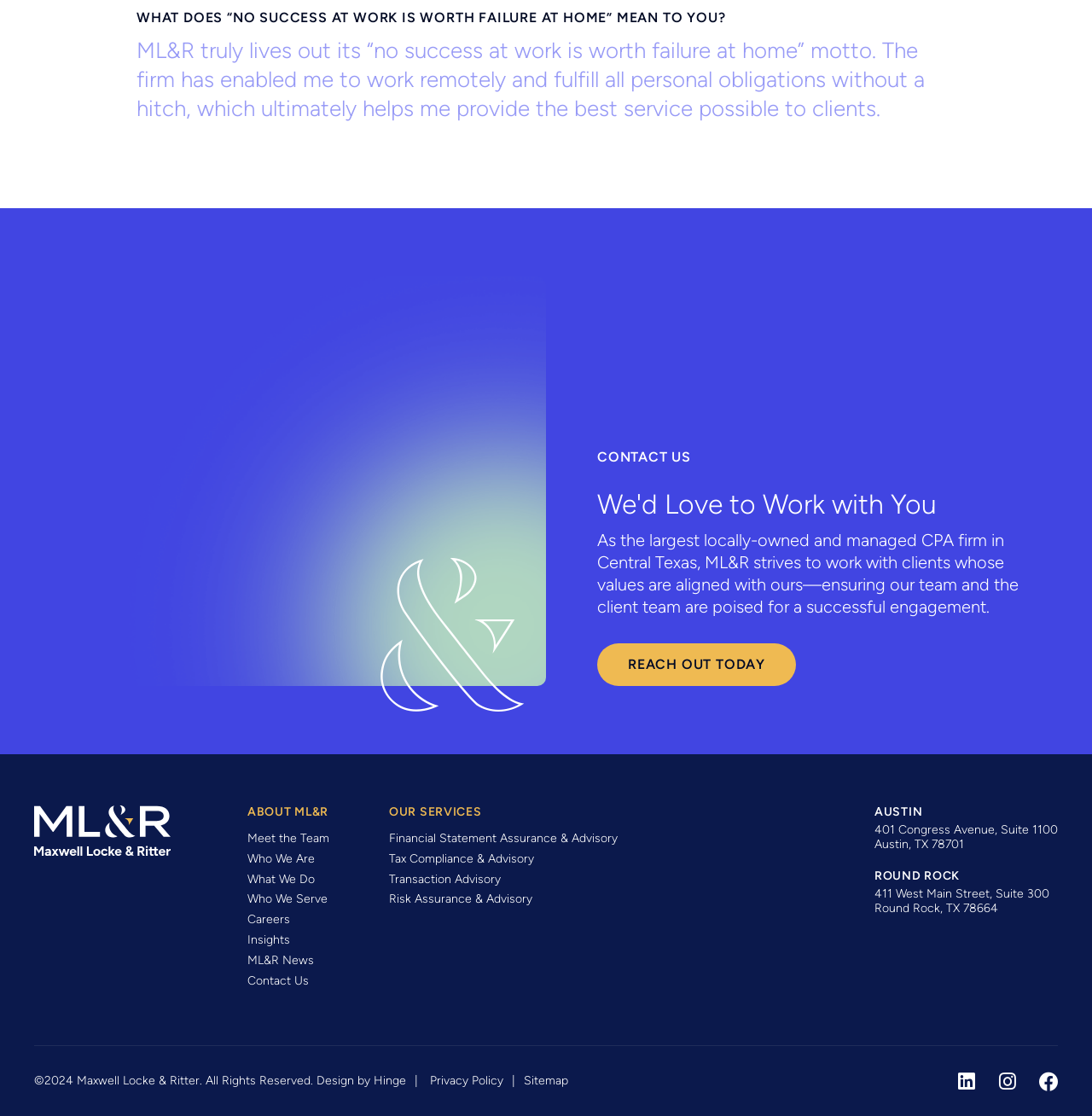Please specify the bounding box coordinates of the area that should be clicked to accomplish the following instruction: "Click the '5 Prev' button". The coordinates should consist of four float numbers between 0 and 1, i.e., [left, top, right, bottom].

None